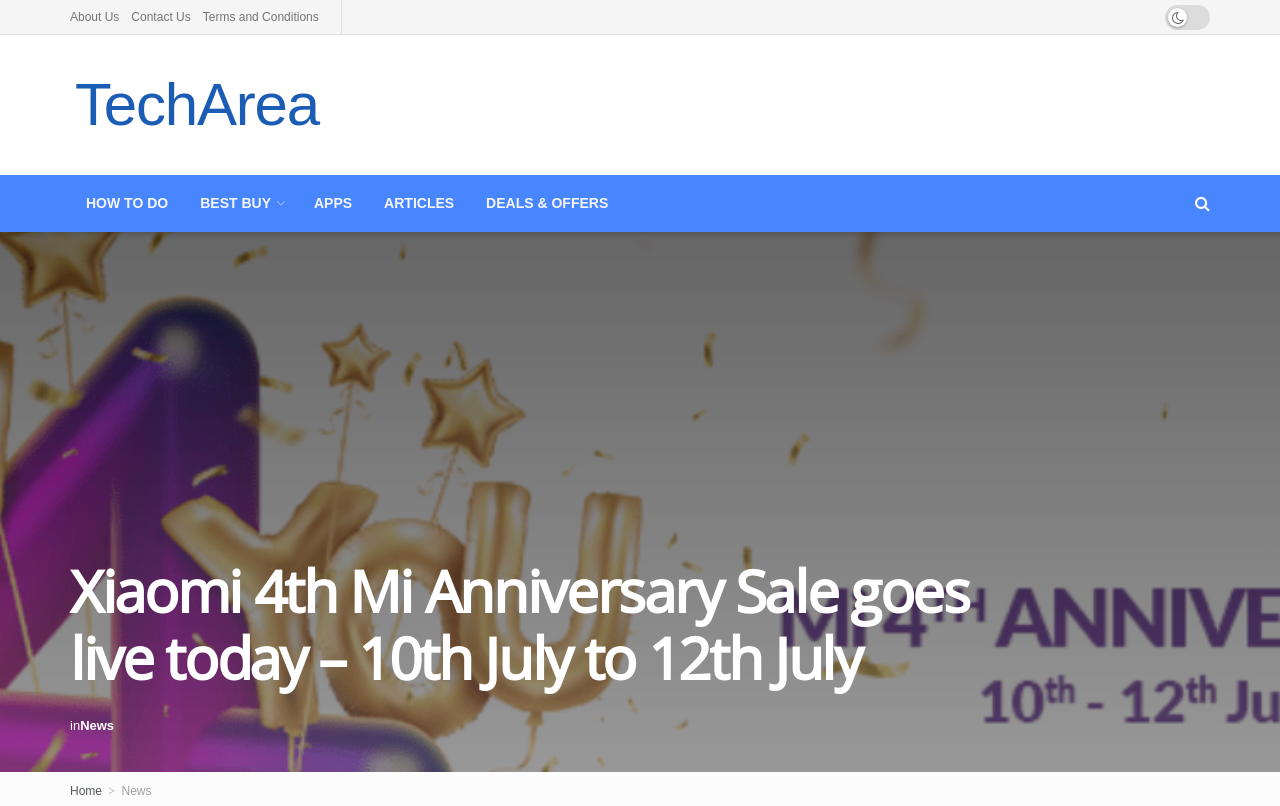Determine the bounding box for the described HTML element: "News". Ensure the coordinates are four float numbers between 0 and 1 in the format [left, top, right, bottom].

[0.063, 0.89, 0.089, 0.909]